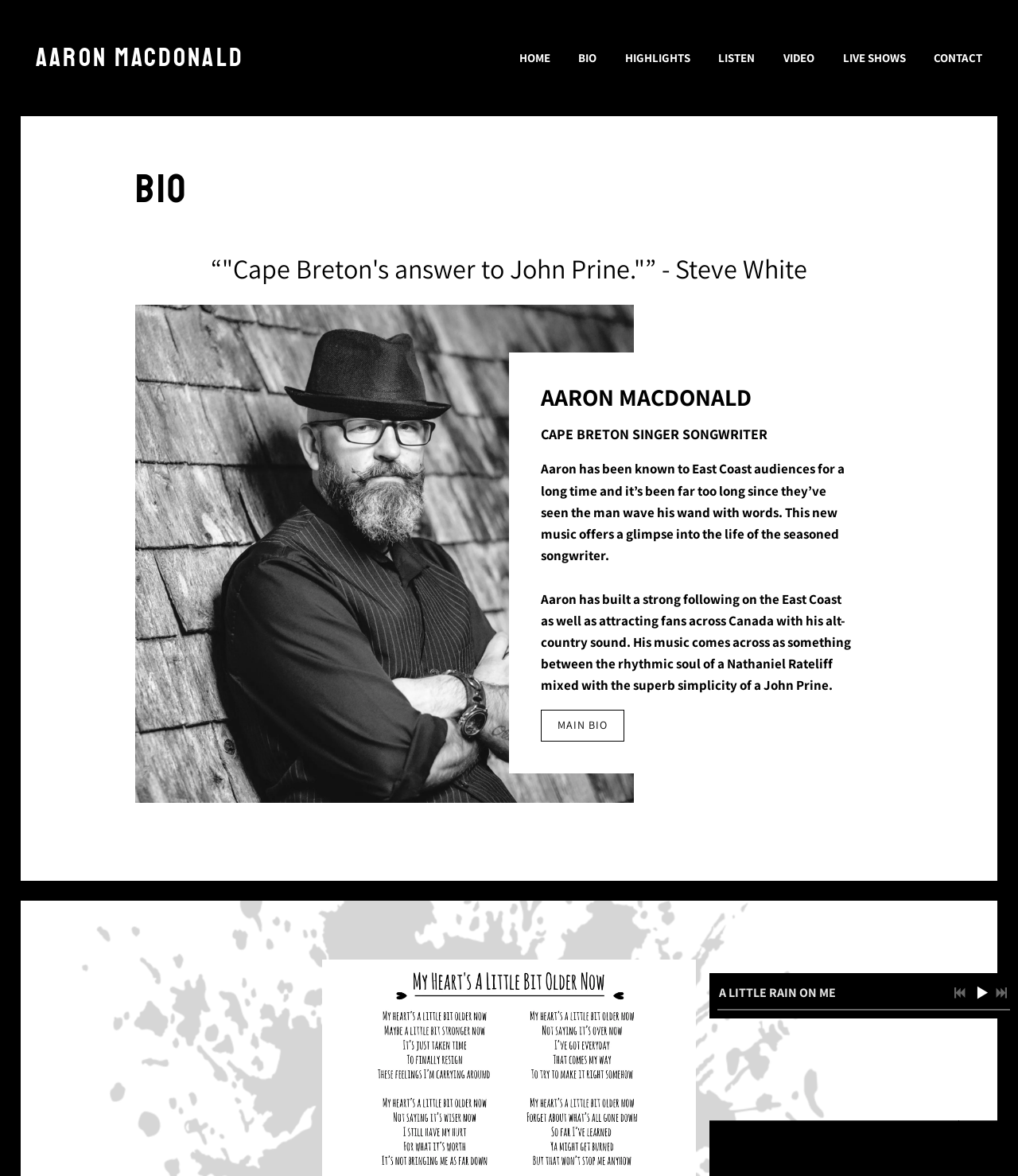Using the description "A Little Rain on Me", predict the bounding box of the relevant HTML element.

[0.73, 0.939, 0.816, 0.953]